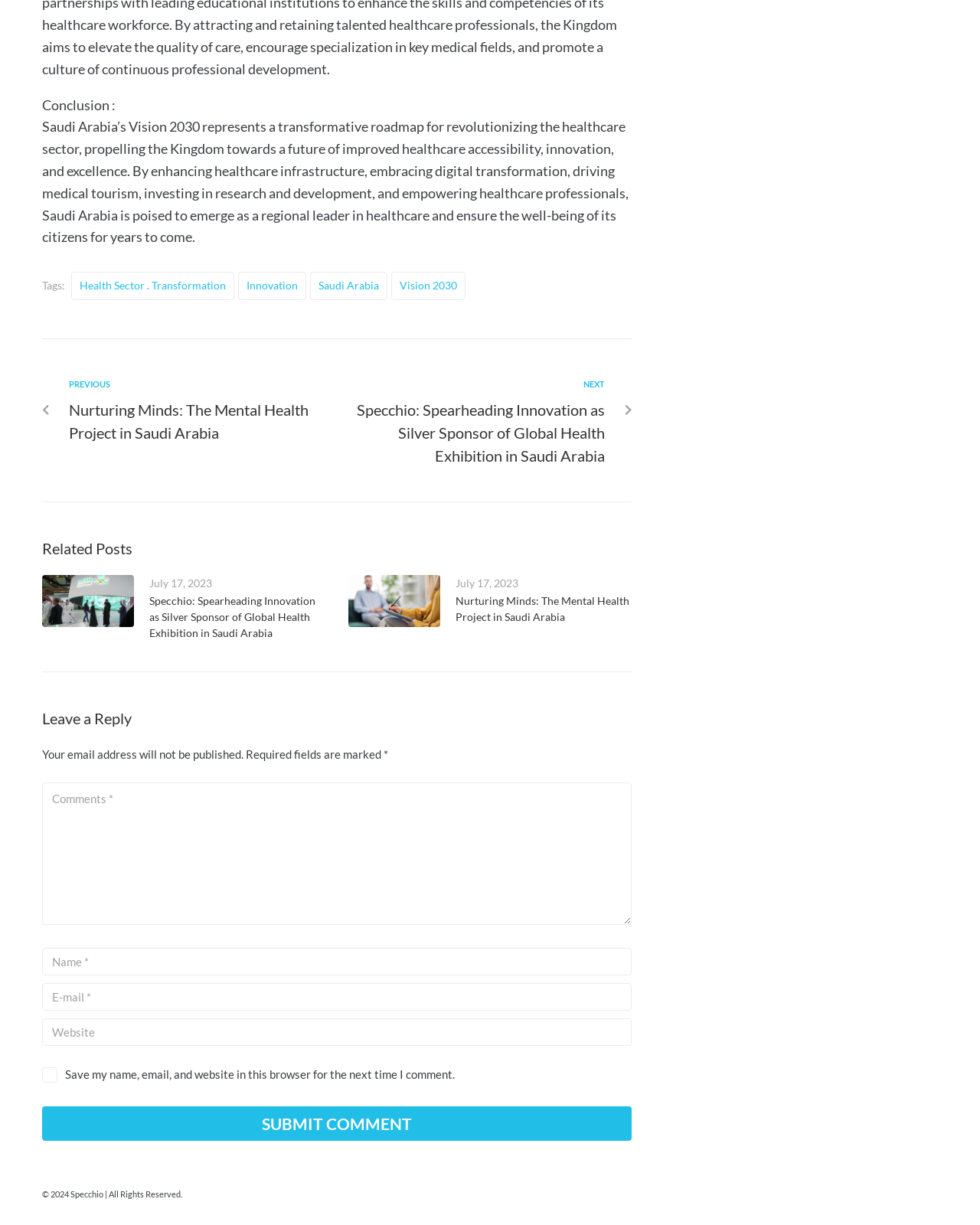Using the details in the image, give a detailed response to the question below:
What is the main topic of the article?

The main topic of the article can be inferred from the text 'Saudi Arabia’s Vision 2030 represents a transformative roadmap for revolutionizing the healthcare sector...' which suggests that the article is discussing the healthcare sector in Saudi Arabia.